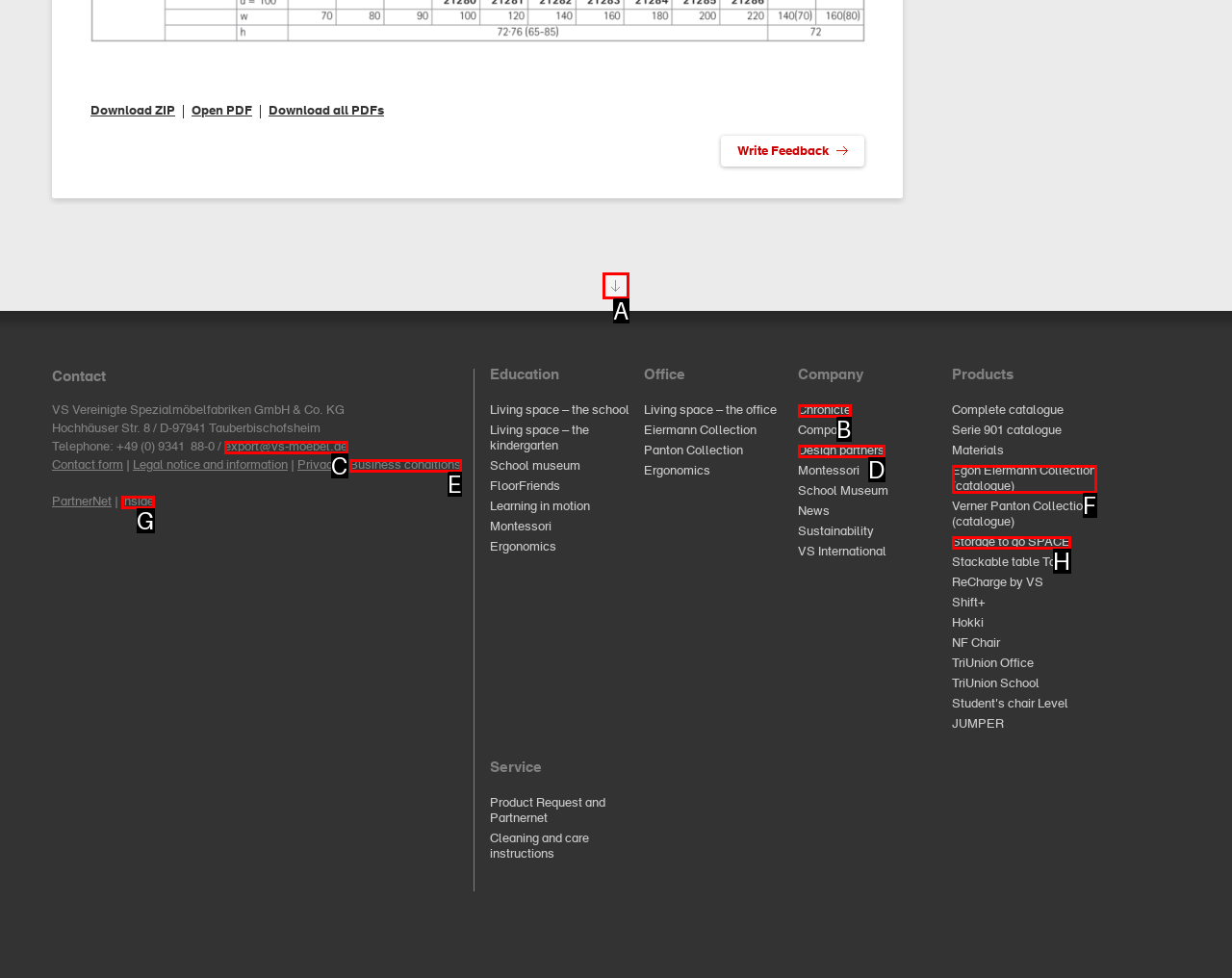Based on the description: Business conditions, identify the matching HTML element. Reply with the letter of the correct option directly.

E